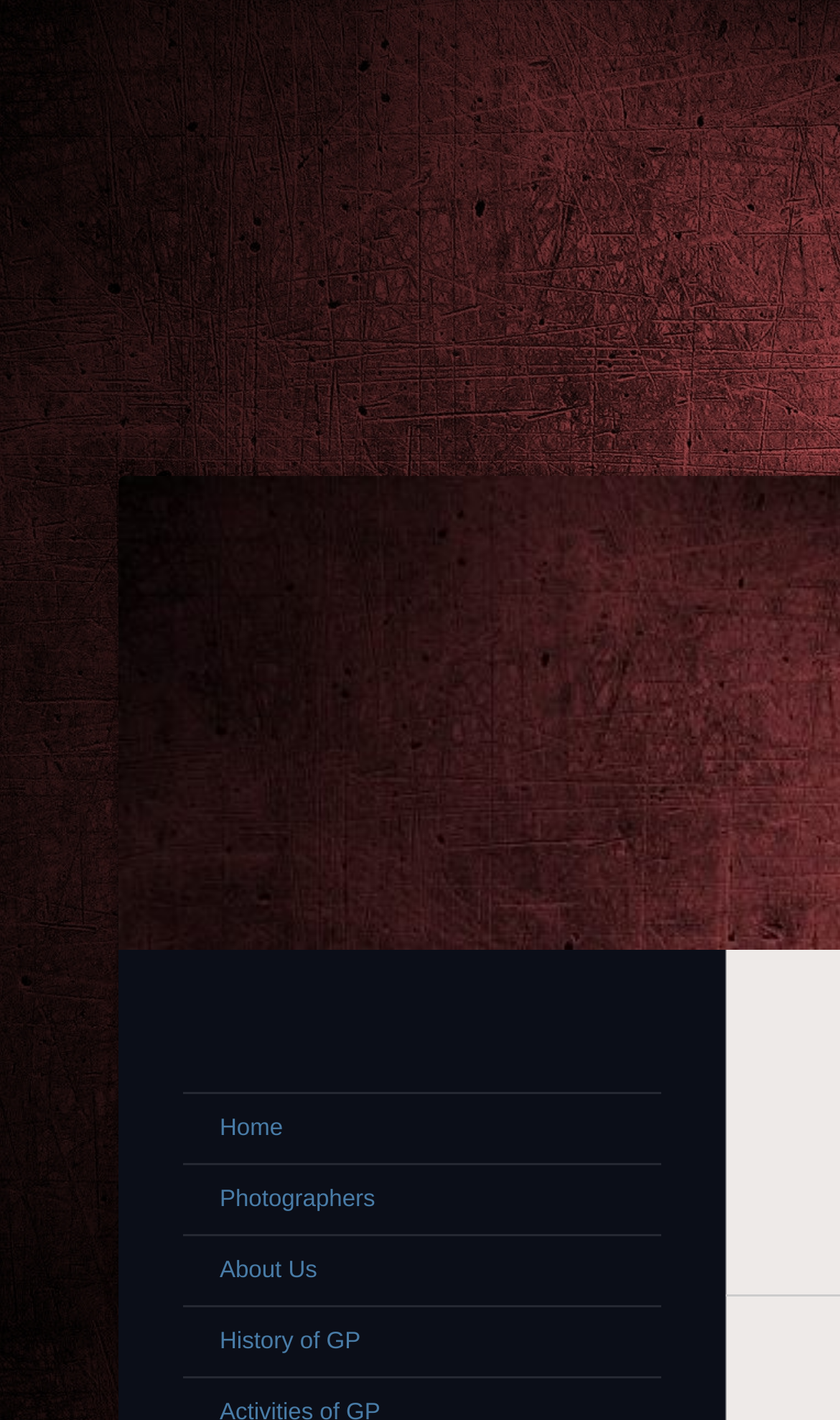Determine the bounding box coordinates for the UI element matching this description: "History of GP".

[0.218, 0.92, 0.787, 0.968]